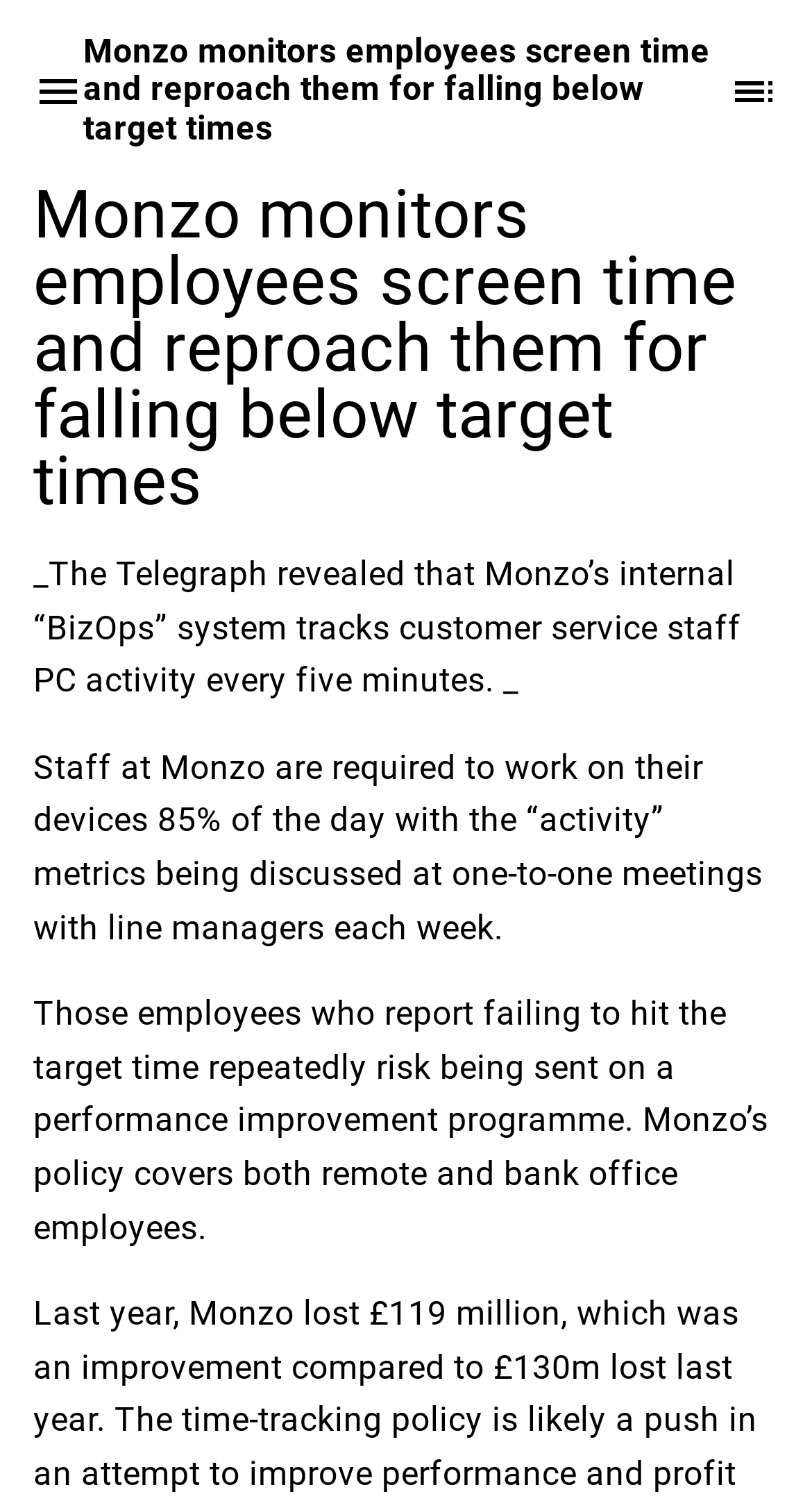Answer the question below using just one word or a short phrase: 
What percentage of the day do Monzo staff need to work on their devices?

85%